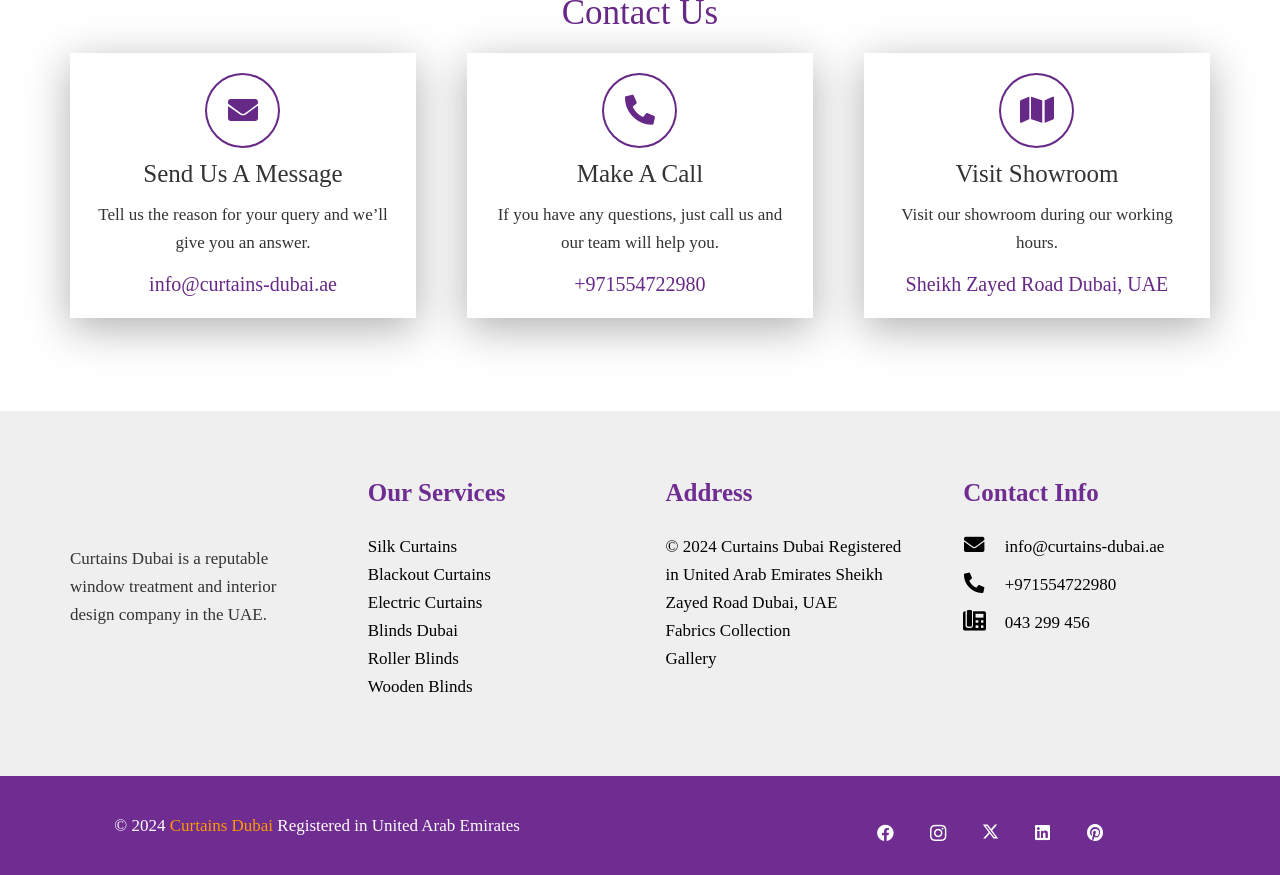Determine the bounding box coordinates of the section I need to click to execute the following instruction: "Click on Silk Curtains". Provide the coordinates as four float numbers between 0 and 1, i.e., [left, top, right, bottom].

[0.287, 0.613, 0.357, 0.635]